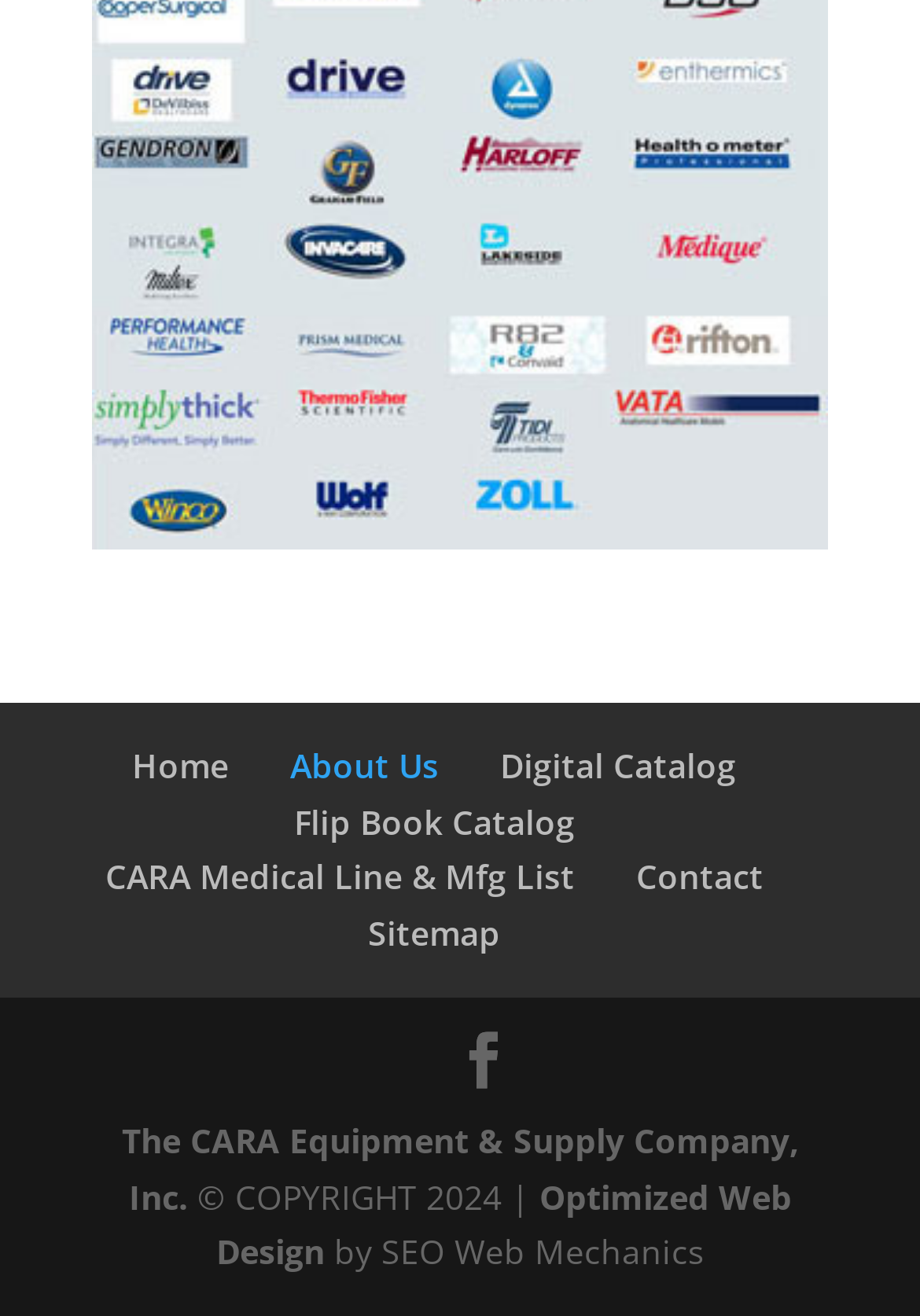Please determine the bounding box coordinates, formatted as (top-left x, top-left y, bottom-right x, bottom-right y), with all values as floating point numbers between 0 and 1. Identify the bounding box of the region described as: Contact

[0.691, 0.65, 0.829, 0.684]